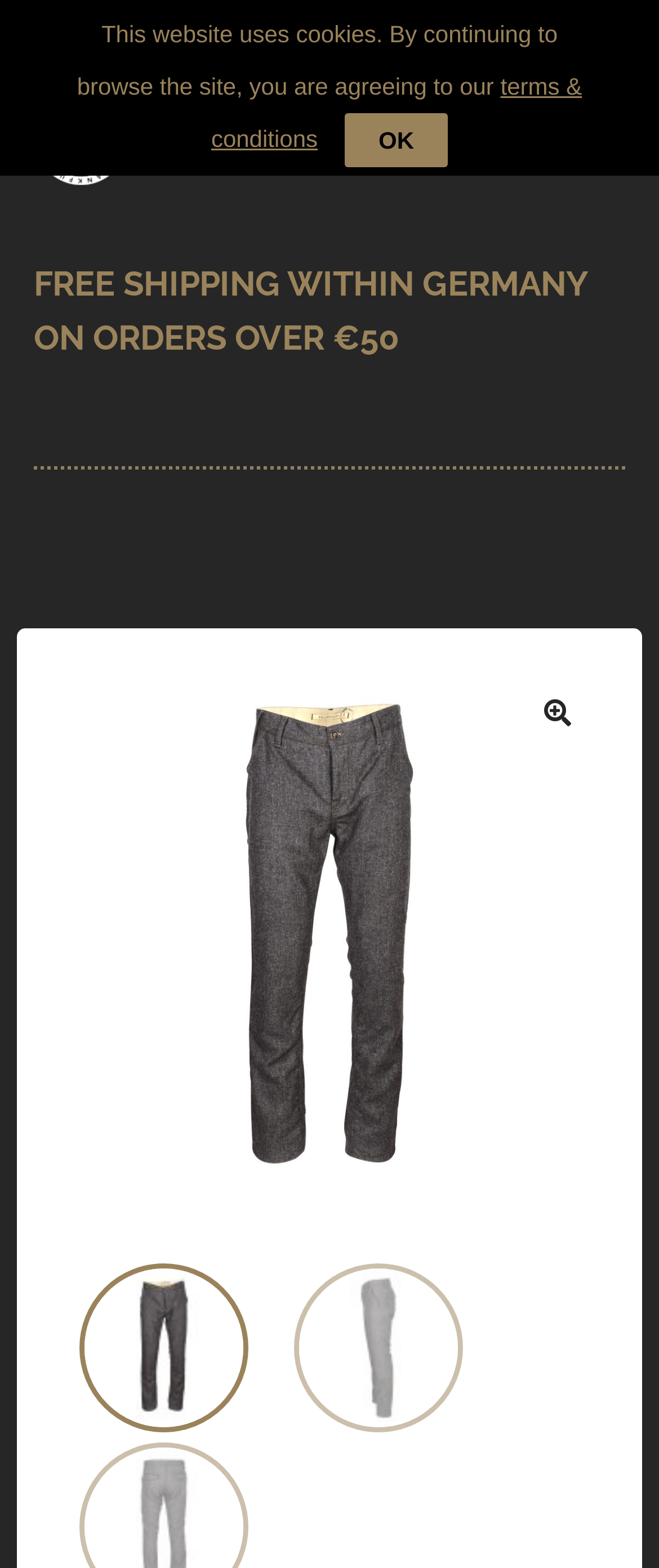Write a detailed summary of the webpage.

The webpage is about a product, specifically a Herringbone Pant in Blue, with the product code B74. At the top left, there is a link to the product code B74. Next to it, on the right, is a search bar with a label "Search for:" and a search button. 

Below the search bar, there is a primary navigation menu that spans the entire width of the page. The menu has several links, including "SHOP", "BRANDS", "CONTACT", and "CART", arranged from left to right. 

On the right side of the page, there is a button with a magnifying glass icon. Below it, there is a large image that takes up most of the page's width. 

On the left side of the page, there are three smaller images arranged vertically. 

At the very bottom of the page, there is a notice about the website using cookies, with a link to the terms and conditions. Next to it, there is an "OK" button.